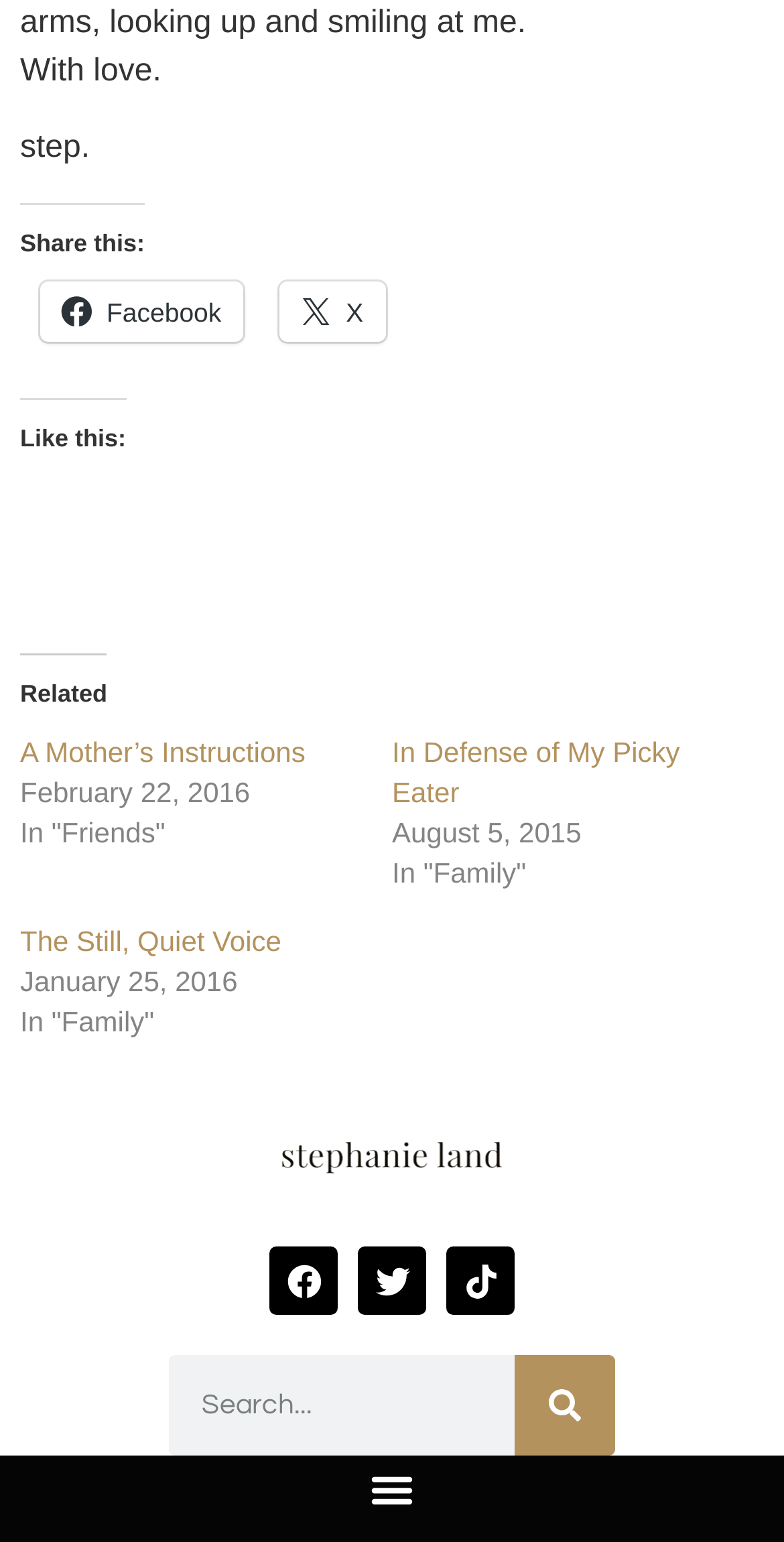What is the first social media platform listed?
Offer a detailed and full explanation in response to the question.

The first social media platform listed is Facebook, which can be determined by looking at the links provided under the 'Share this:' heading, where Facebook is the first option.